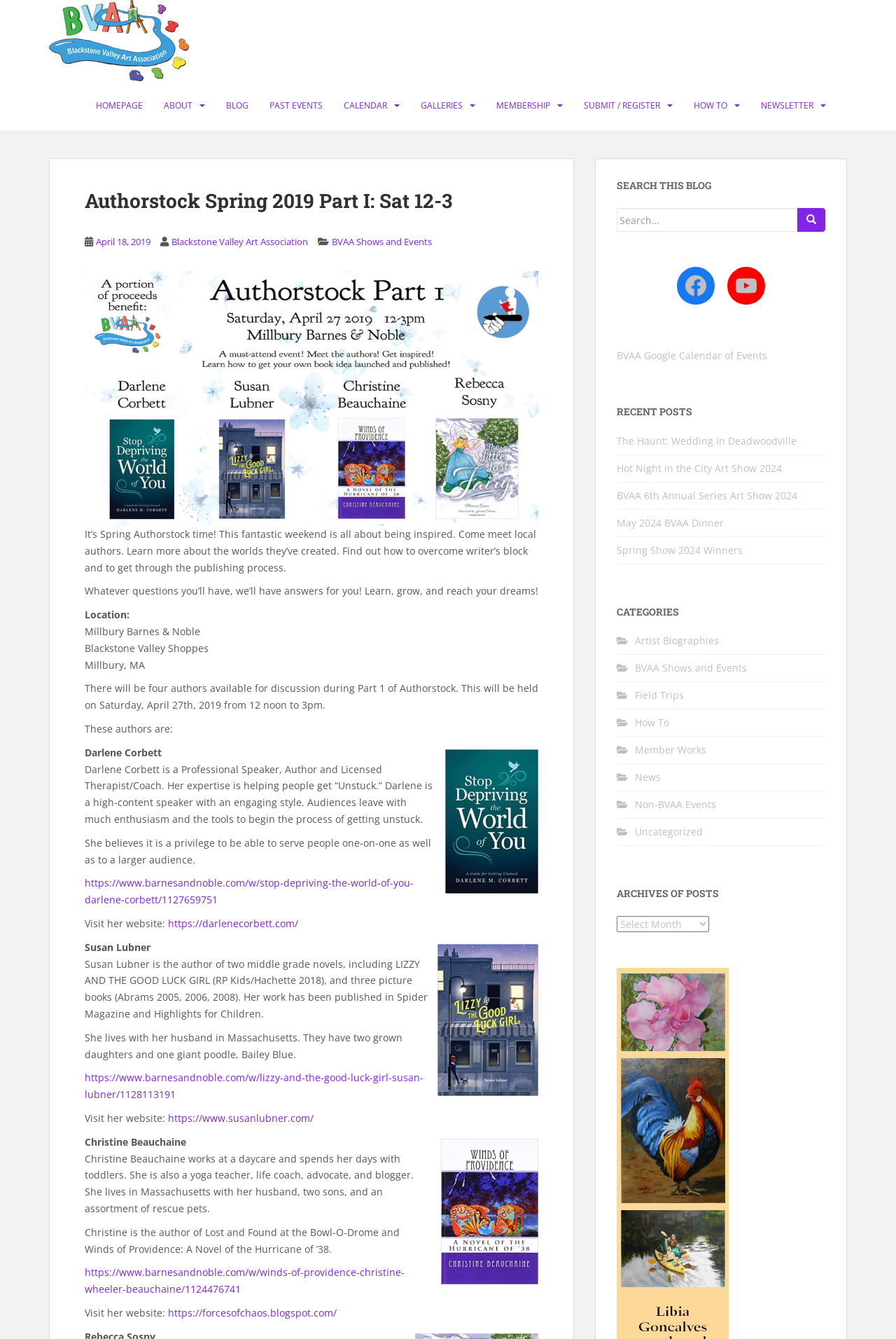Please identify the bounding box coordinates of the element I need to click to follow this instruction: "Learn more about author Darlene Corbett".

[0.095, 0.655, 0.462, 0.677]